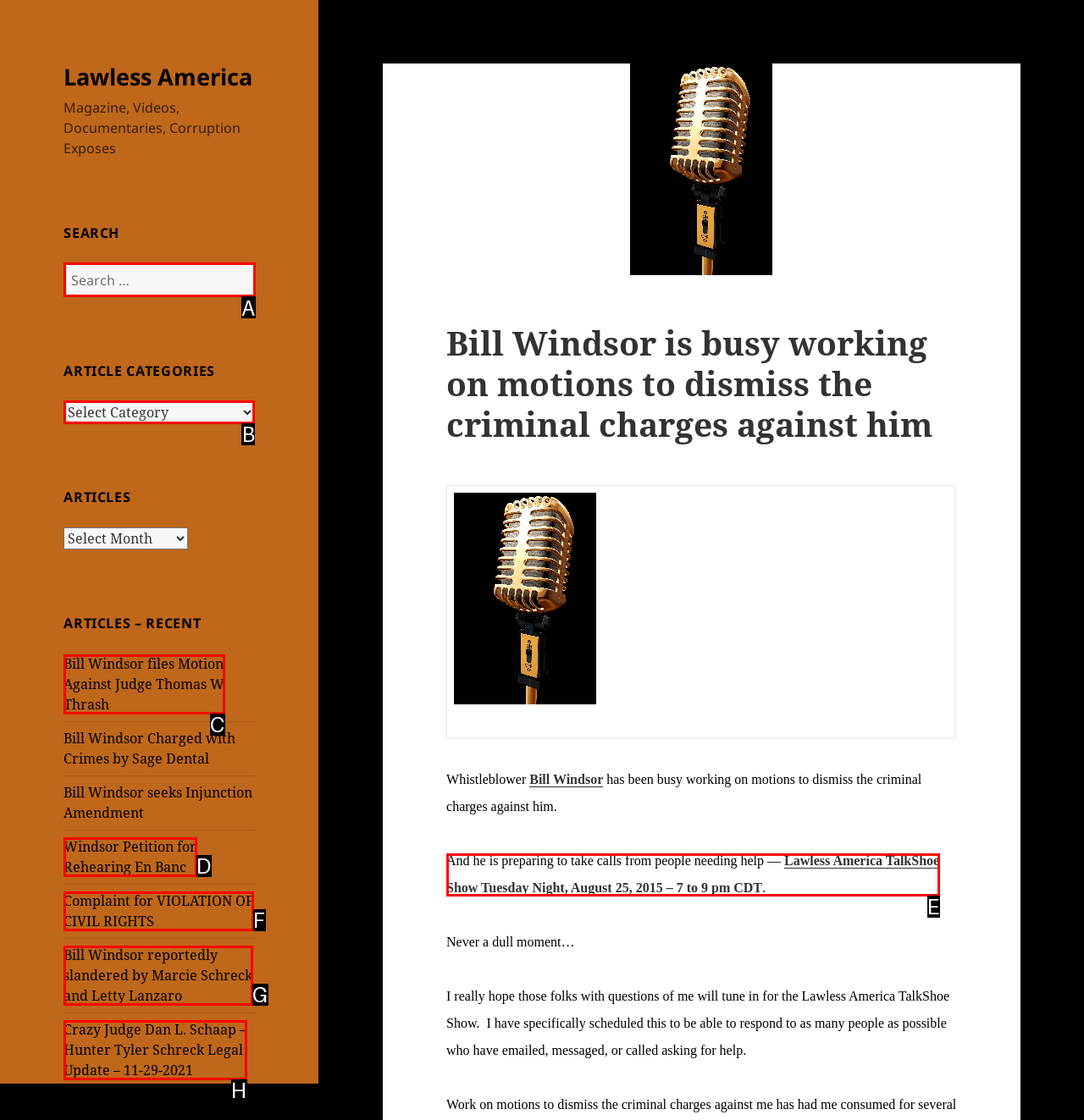Determine which element should be clicked for this task: View Entertainment
Answer with the letter of the selected option.

None